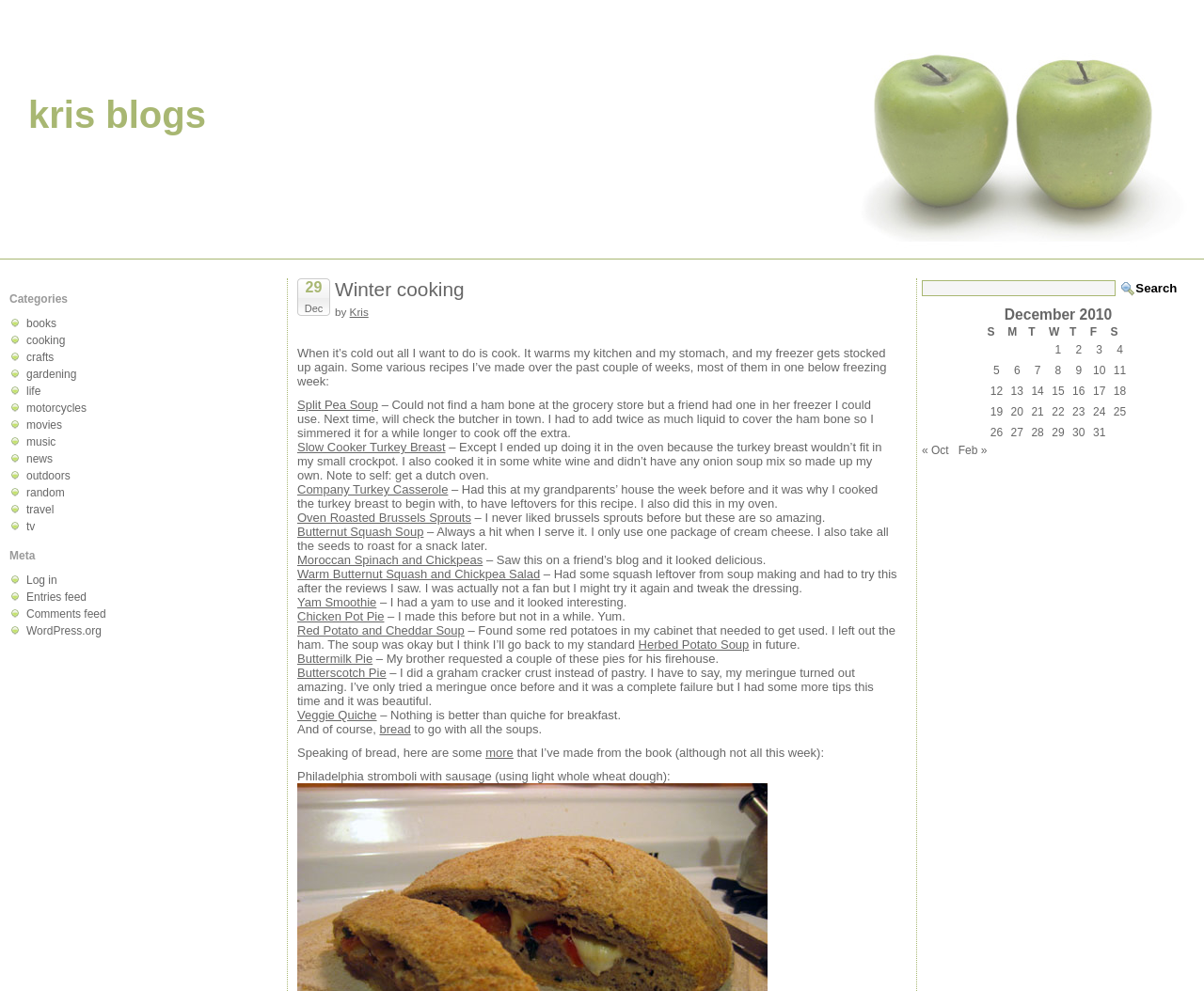Find the bounding box coordinates of the clickable area that will achieve the following instruction: "View the 'Categories' section".

[0.008, 0.295, 0.234, 0.308]